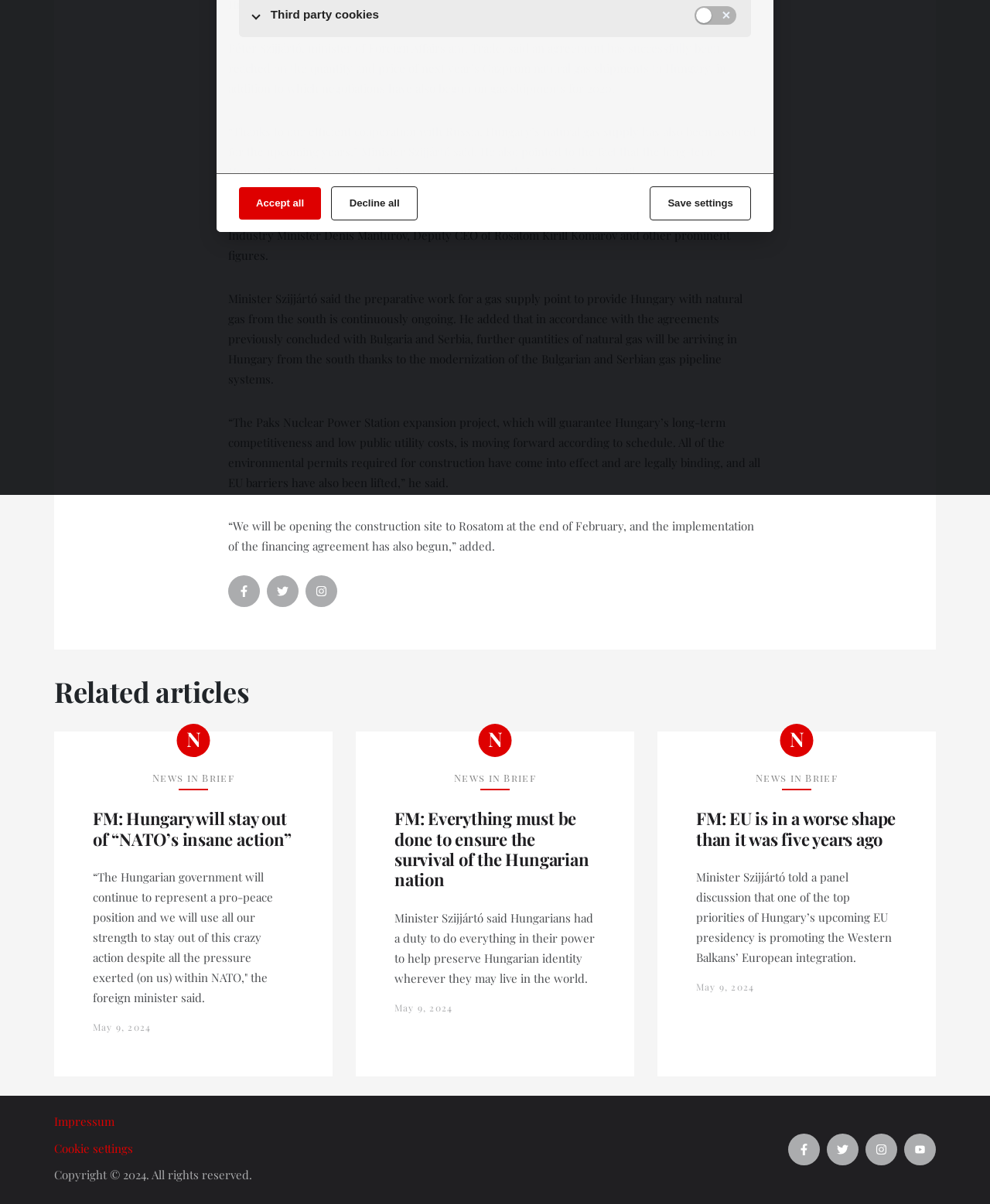Extract the bounding box for the UI element that matches this description: "Impressum".

[0.055, 0.924, 0.796, 0.939]